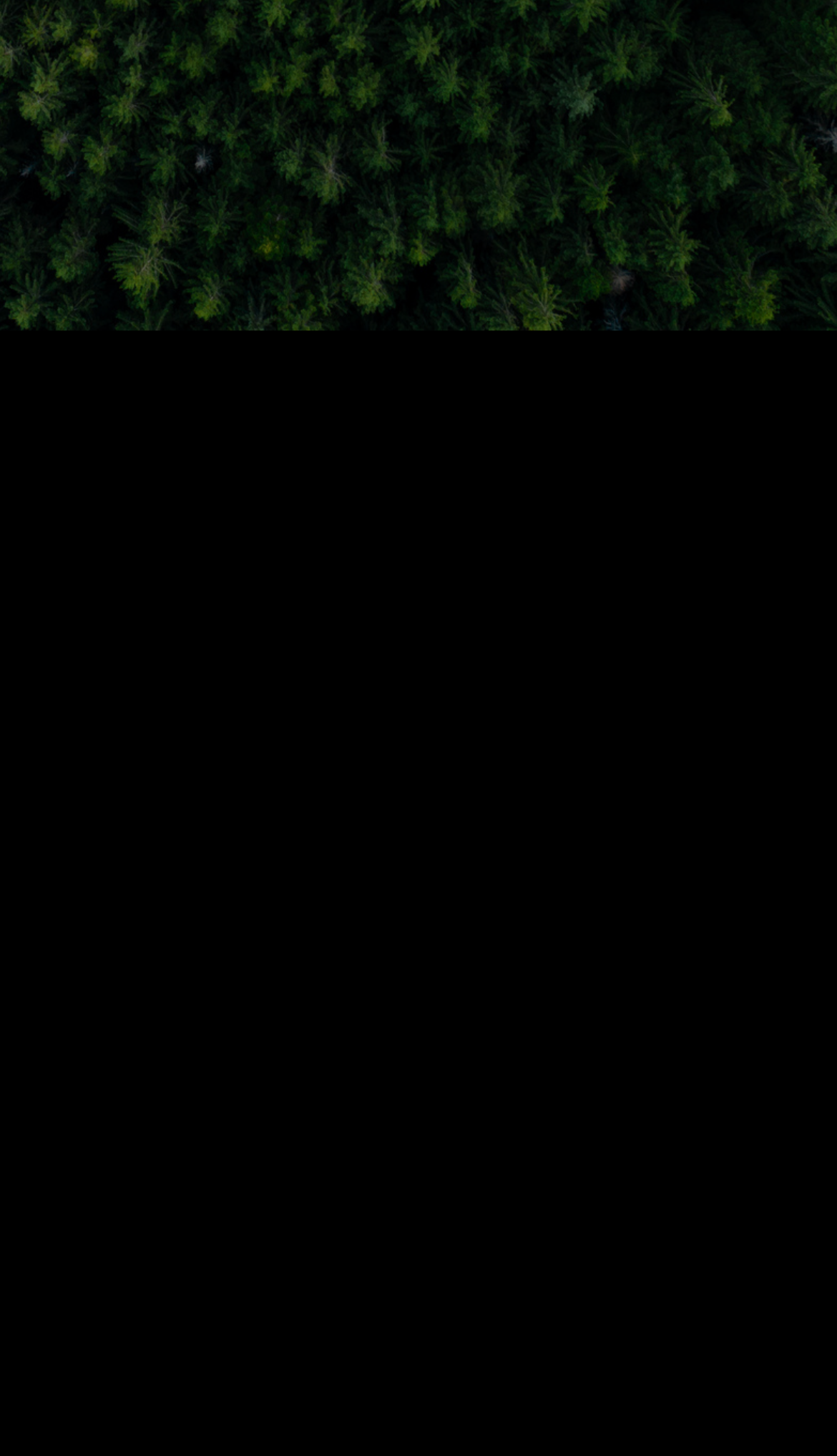Answer the question in one word or a short phrase:
What is the email address on the webpage?

info@elementrenewables.energy